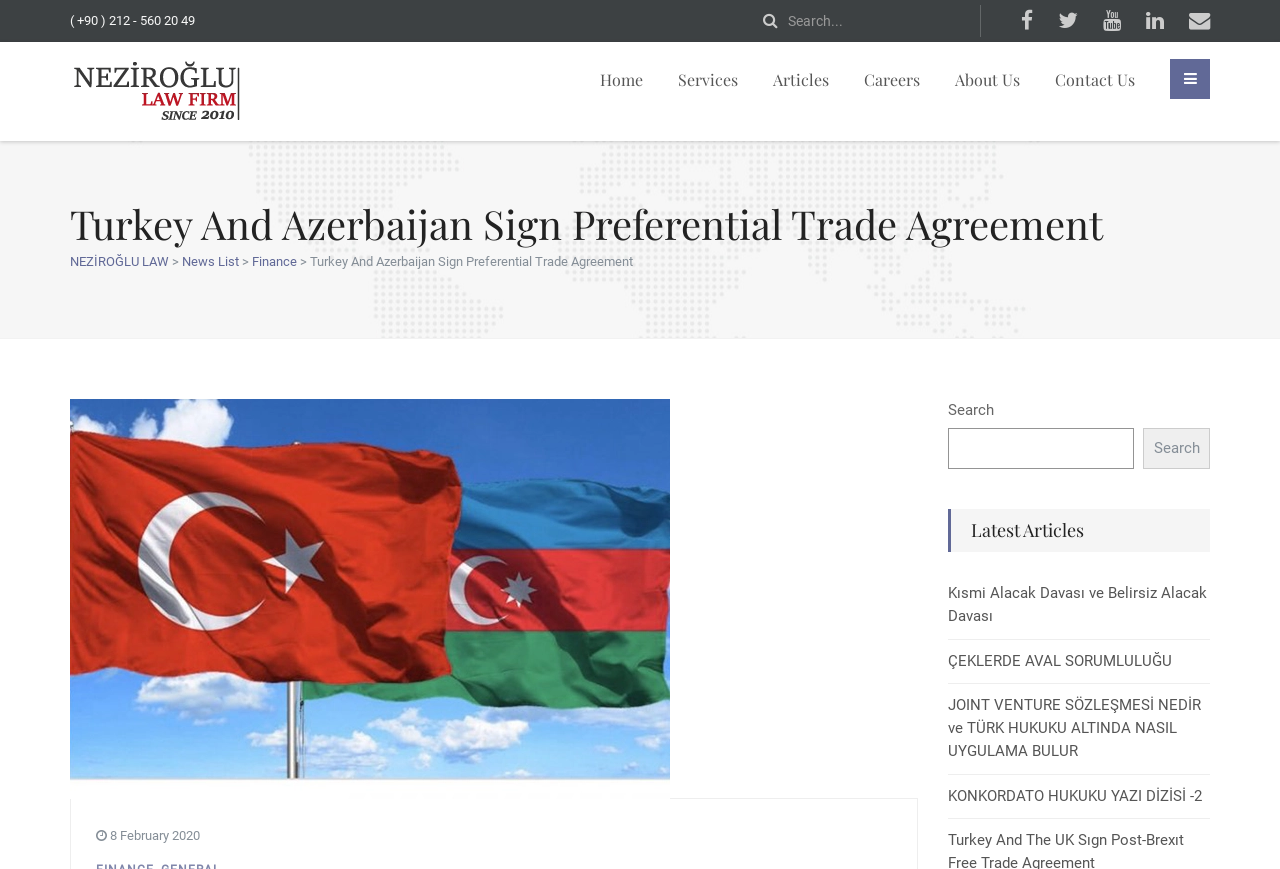What is the title of the first latest article listed on this webpage?
Could you answer the question with a detailed and thorough explanation?

I found the title of the first latest article by looking at the section labeled 'Latest Articles', where the first article is listed with the title 'Kısmi Alacak Davası ve Belirsiz Alacak Davası'.